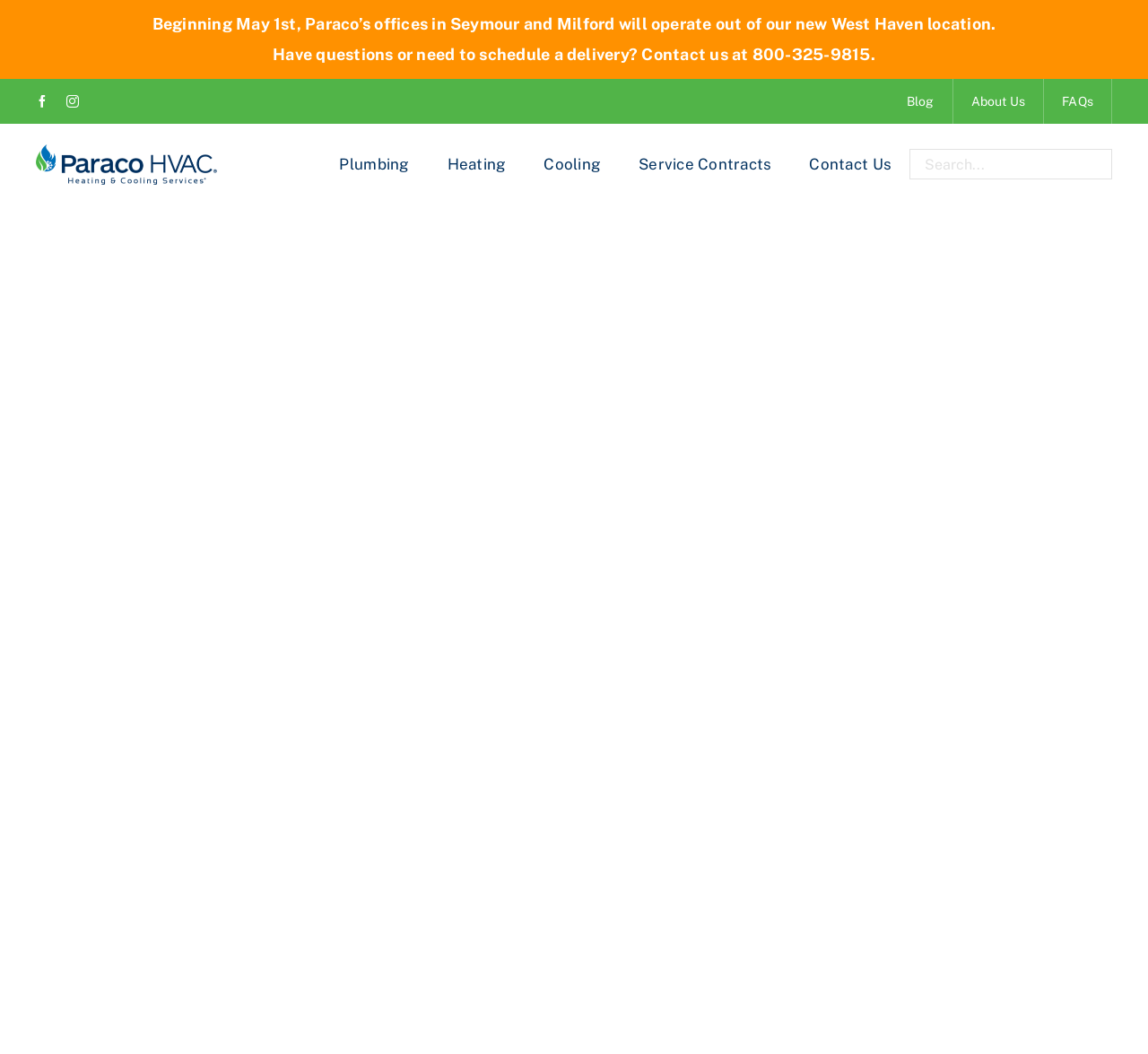Summarize the webpage with intricate details.

The webpage appears to be a blog or article page from Paraco HVAC, a heating, ventilation, and air conditioning (HVAC) company. At the top of the page, there are two short notices: one announcing the relocation of their offices and another providing a contact number for scheduling deliveries. 

Below these notices, there are social media links to Facebook and Instagram, positioned on the left side of the page. On the right side, there is a navigation menu with links to the blog, about us, and FAQs sections.

The company's logo is situated on the top-left corner, and below it, there is a main navigation menu with links to various services offered by Paraco HVAC, including plumbing, heating, cooling, service contracts, and contact us.

In the top-right corner, there is a search bar with a placeholder text "Search..." and a label "Search for:". 

The main content of the page is not explicitly described in the accessibility tree, but based on the meta description, it likely discusses troubleshooting musty smells coming from home vents and what to do about it.